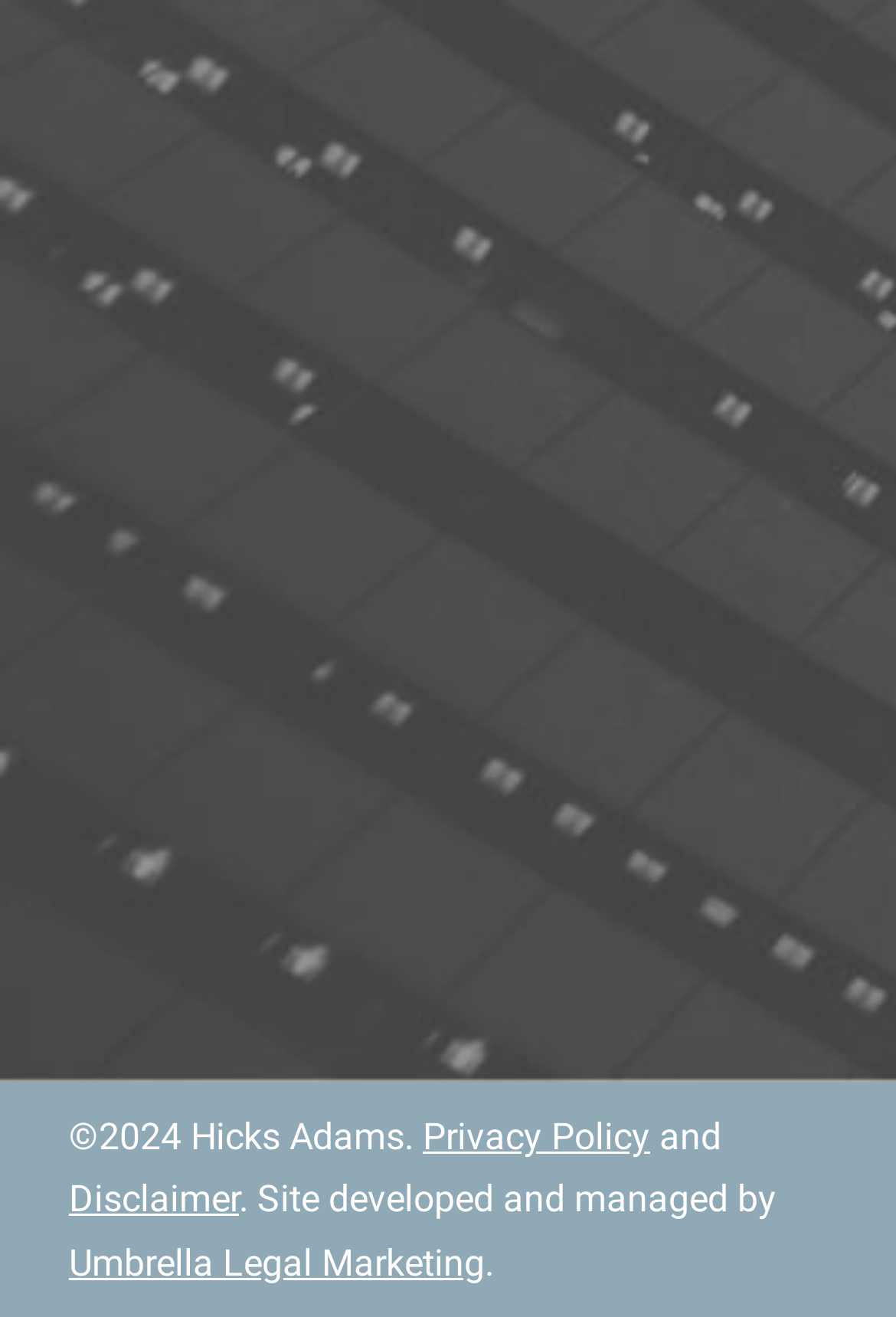What is the label of the required text box? Analyze the screenshot and reply with just one word or a short phrase.

MESSAGE (REQUIRED)